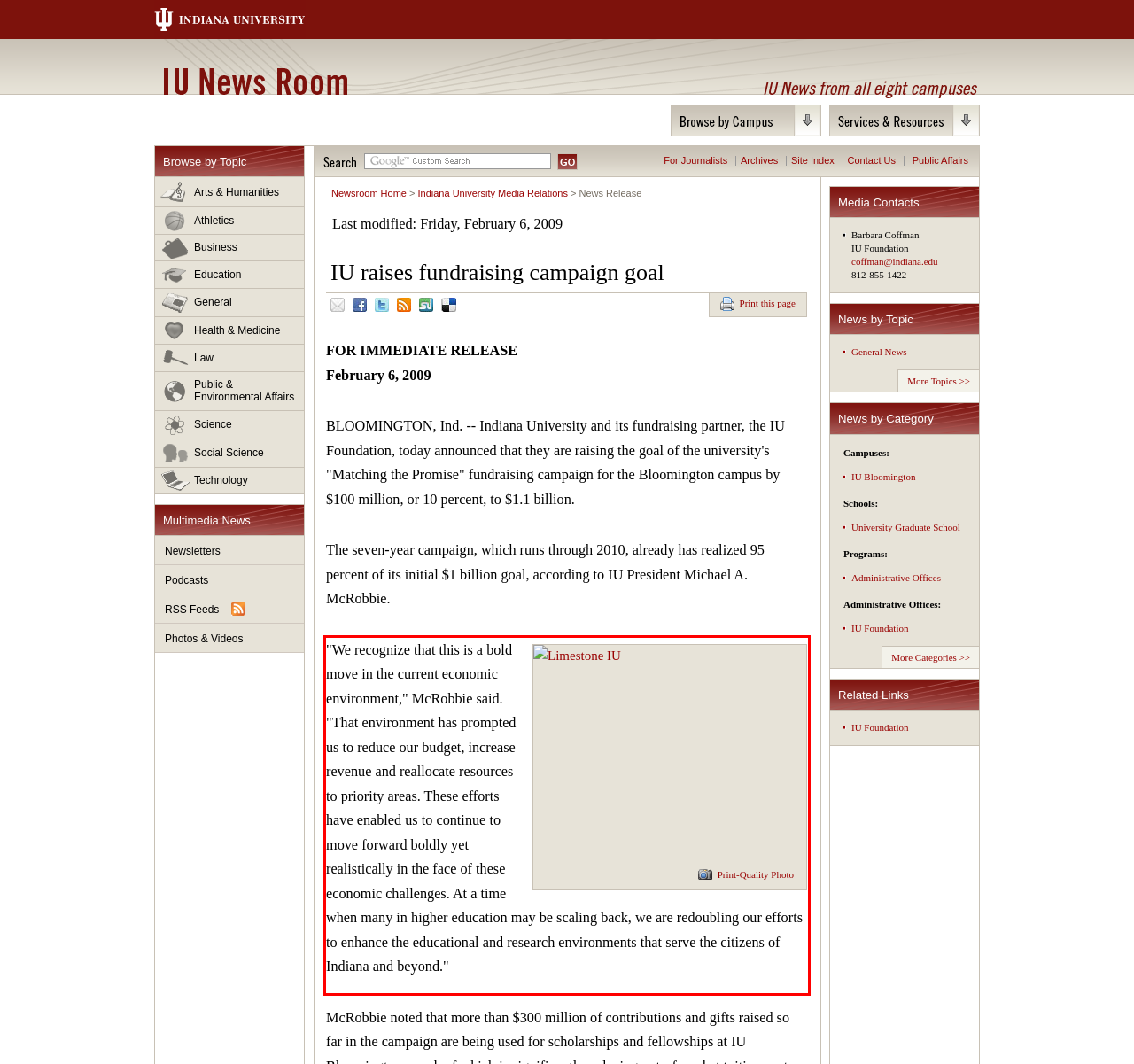Analyze the screenshot of the webpage and extract the text from the UI element that is inside the red bounding box.

"We recognize that this is a bold move in the current economic environment," McRobbie said. "That environment has prompted us to reduce our budget, increase revenue and reallocate resources to priority areas. These efforts have enabled us to continue to move forward boldly yet realistically in the face of these economic challenges. At a time when many in higher education may be scaling back, we are redoubling our efforts to enhance the educational and research environments that serve the citizens of Indiana and beyond."